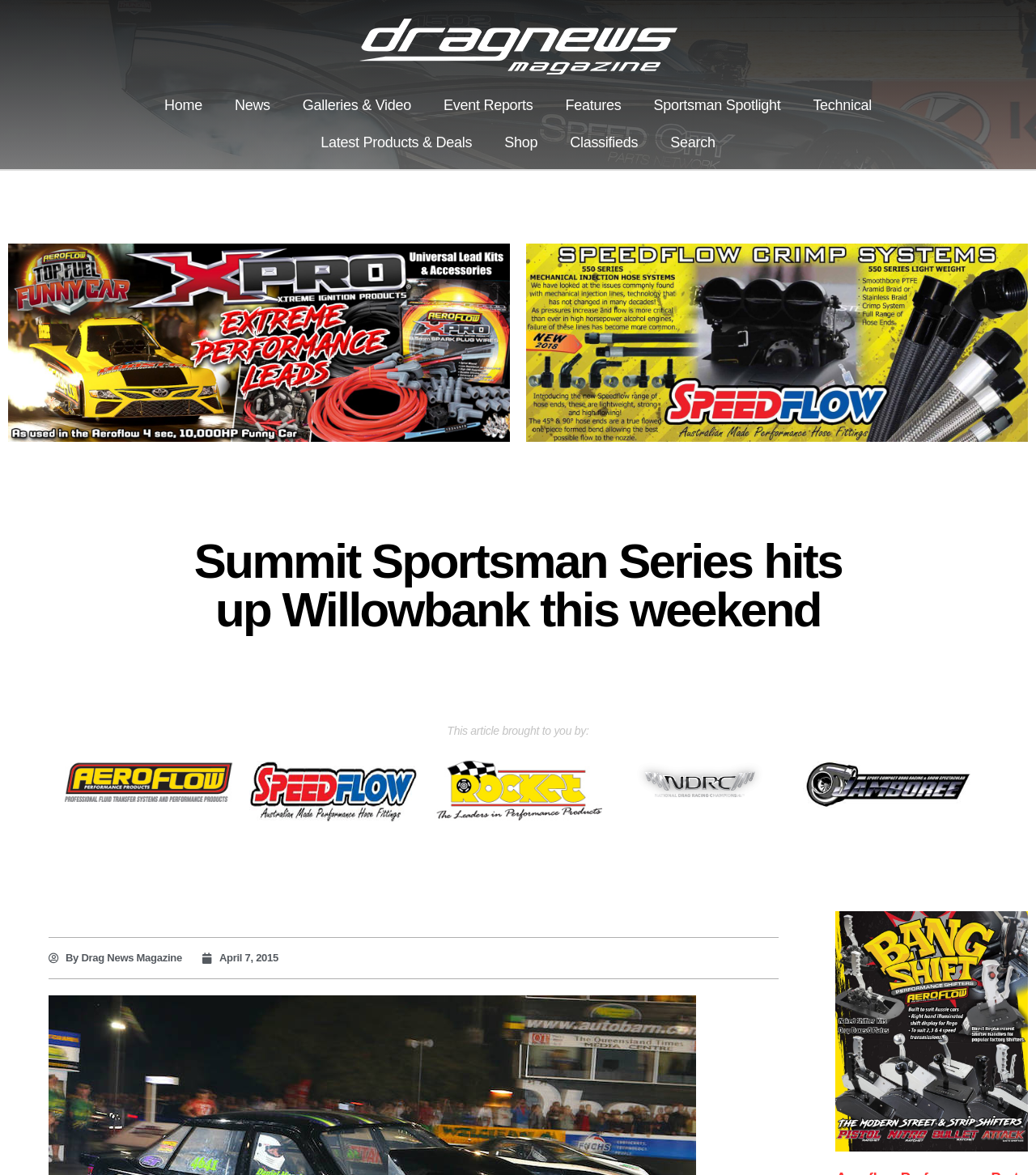Identify the bounding box coordinates for the UI element described as follows: Sportsman Spotlight. Use the format (top-left x, top-left y, bottom-right x, bottom-right y) and ensure all values are floating point numbers between 0 and 1.

[0.615, 0.074, 0.769, 0.105]